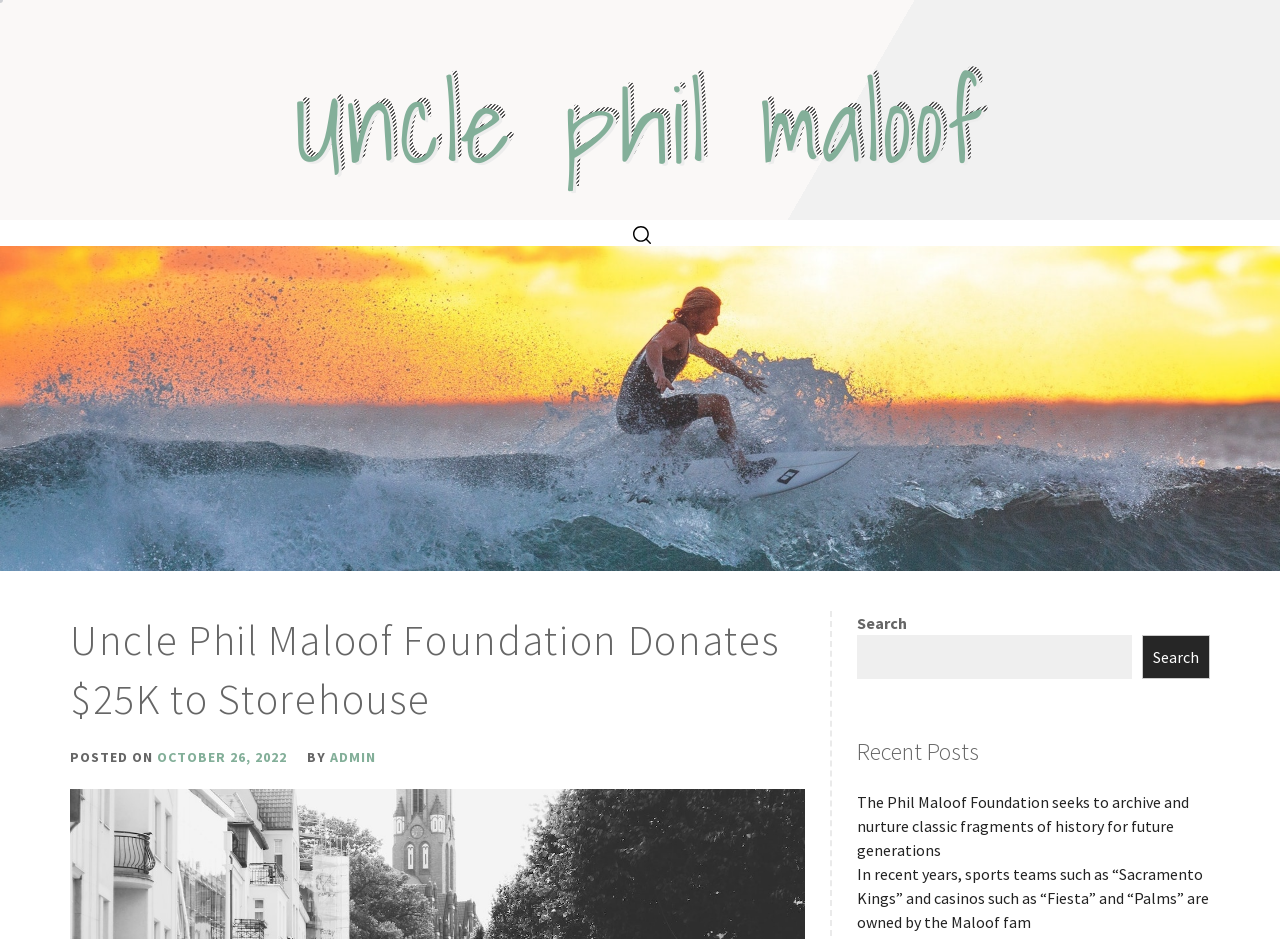Identify the bounding box coordinates necessary to click and complete the given instruction: "Click the search button".

[0.892, 0.676, 0.945, 0.723]